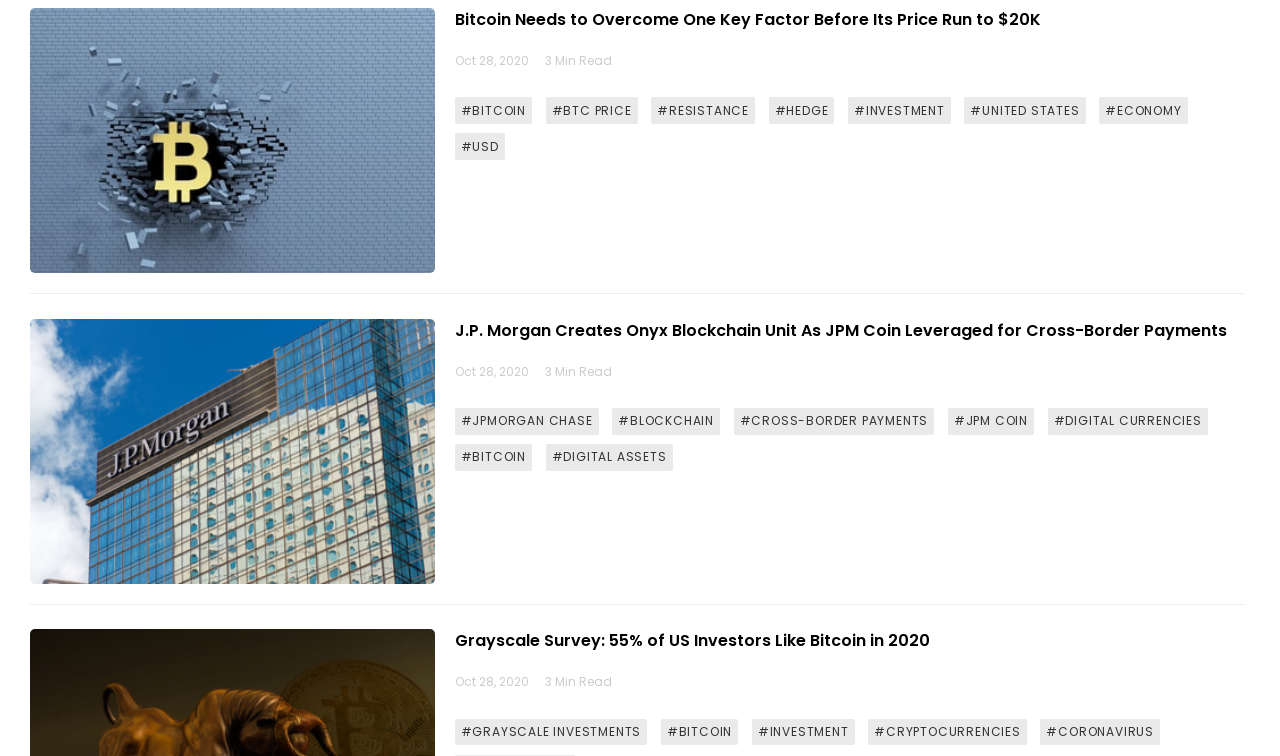What is the topic of the first article?
Using the picture, provide a one-word or short phrase answer.

Bitcoin